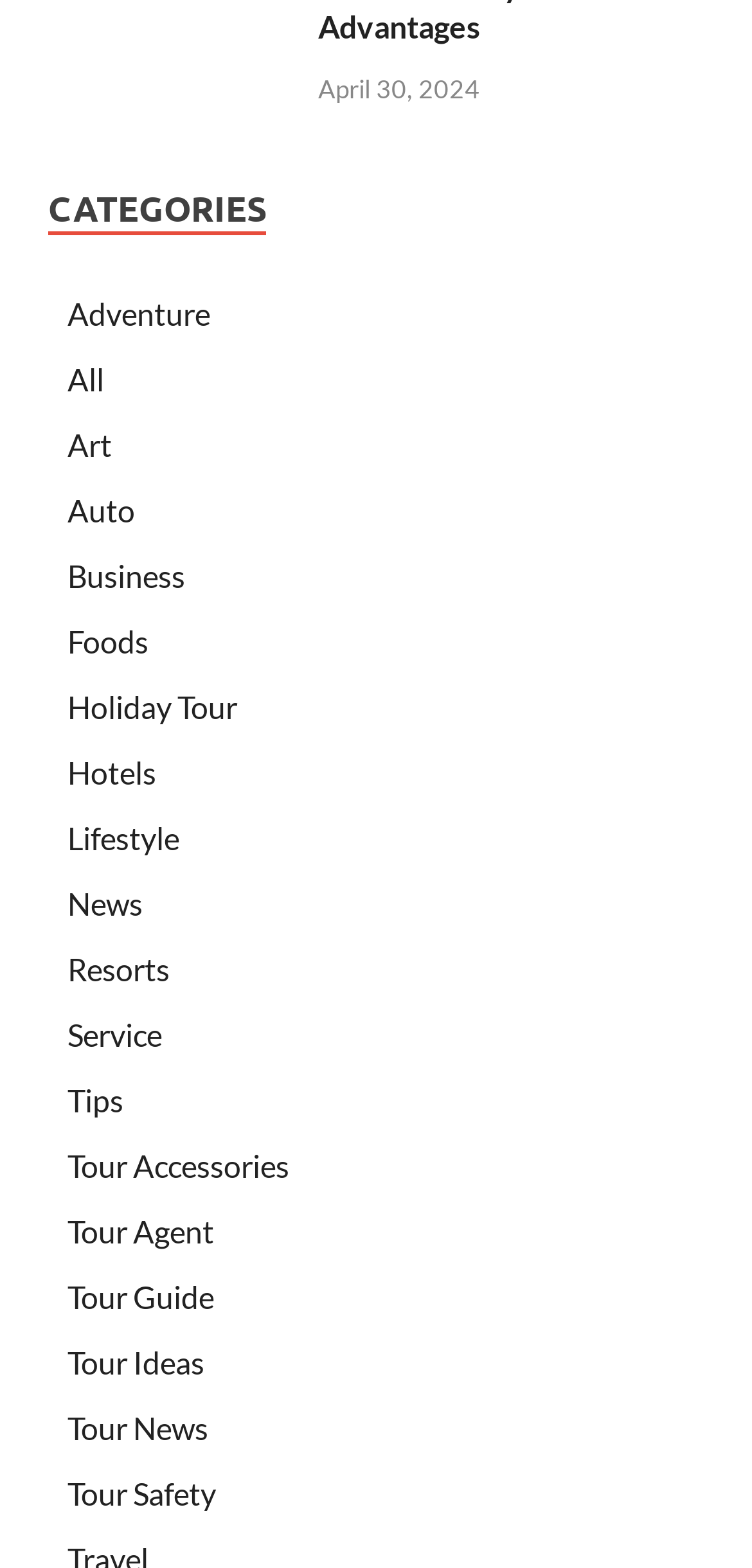What is the last category listed?
Refer to the image and give a detailed answer to the question.

The last category listed is 'Tour Safety', which is the last link below the 'CATEGORIES' heading.